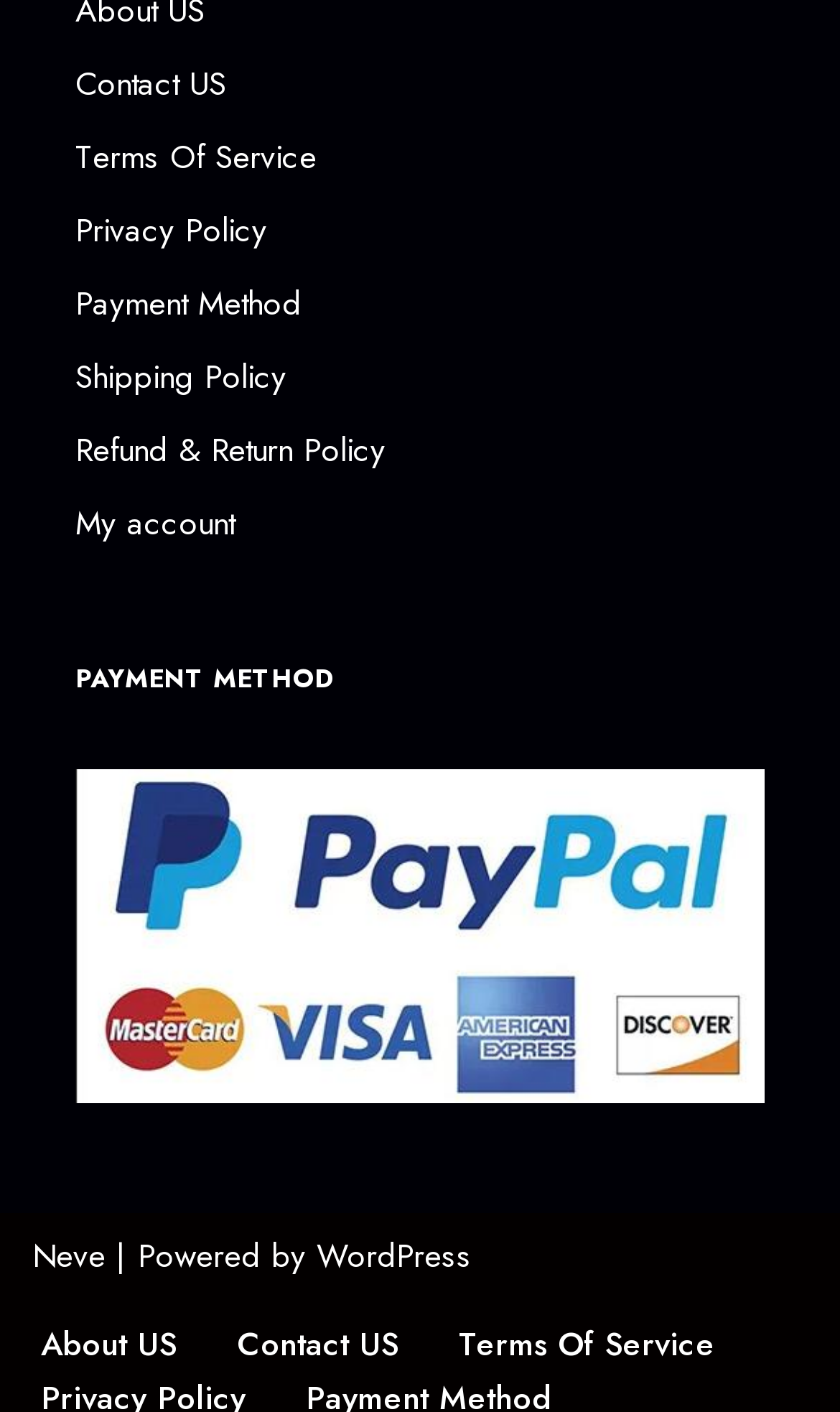Please identify the bounding box coordinates of the clickable area that will fulfill the following instruction: "Read terms of service". The coordinates should be in the format of four float numbers between 0 and 1, i.e., [left, top, right, bottom].

[0.09, 0.094, 0.377, 0.128]